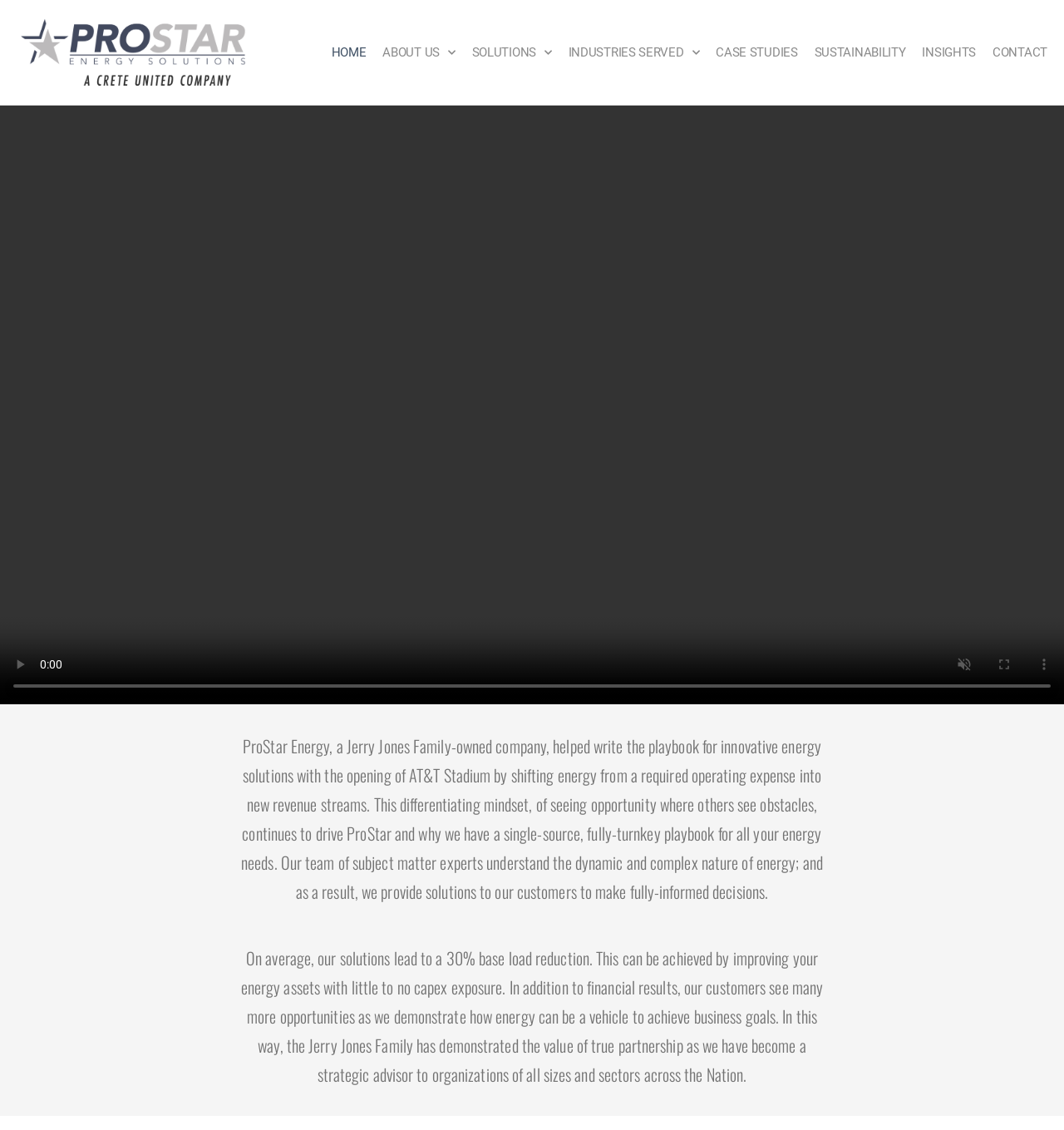What is the company name mentioned on the webpage?
Examine the webpage screenshot and provide an in-depth answer to the question.

The company name is mentioned in the static text element with bounding box coordinates [0.227, 0.649, 0.773, 0.8], which describes the company's background and mission.